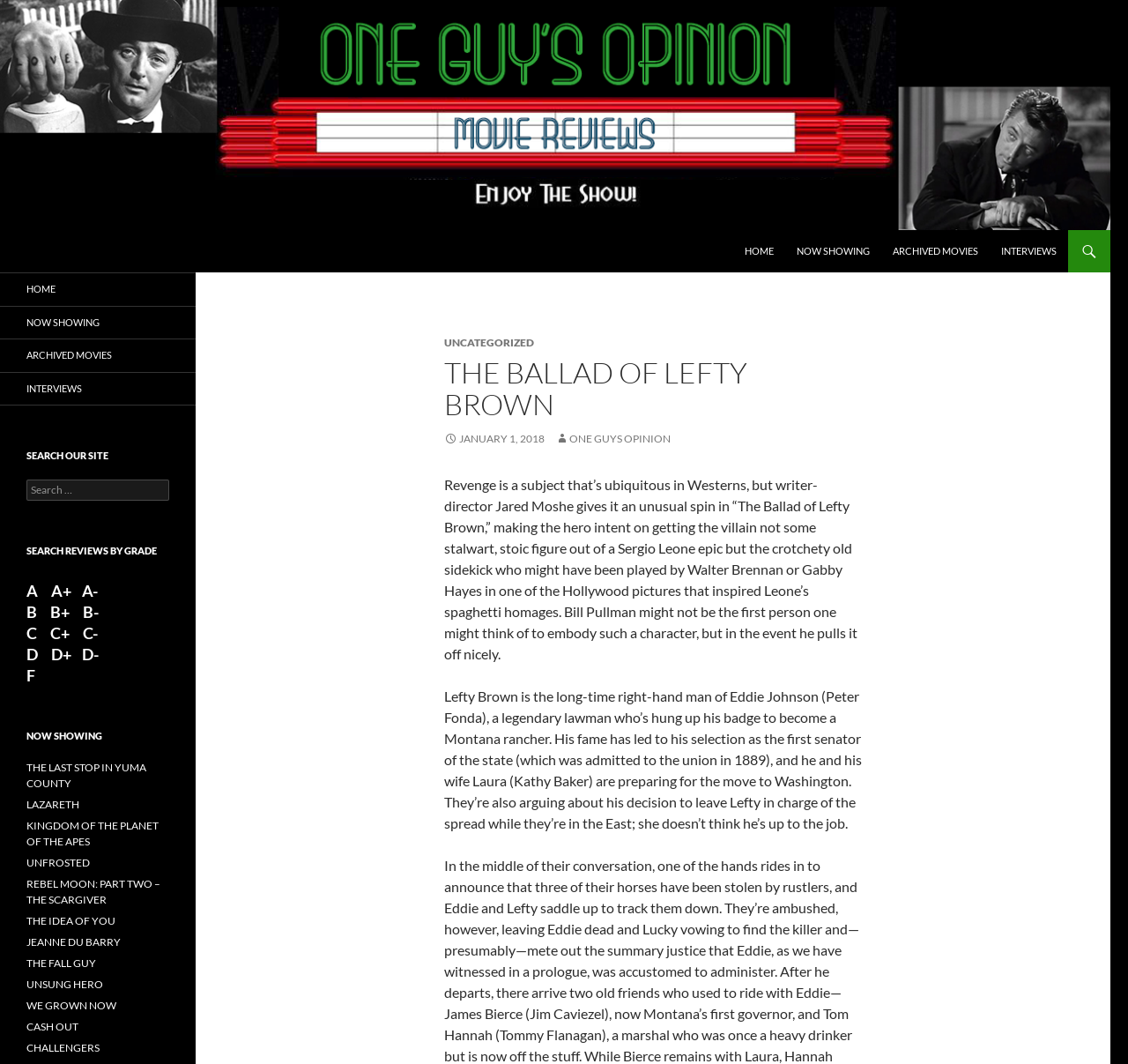Locate the bounding box of the UI element defined by this description: "C+". The coordinates should be given as four float numbers between 0 and 1, formatted as [left, top, right, bottom].

[0.045, 0.586, 0.062, 0.604]